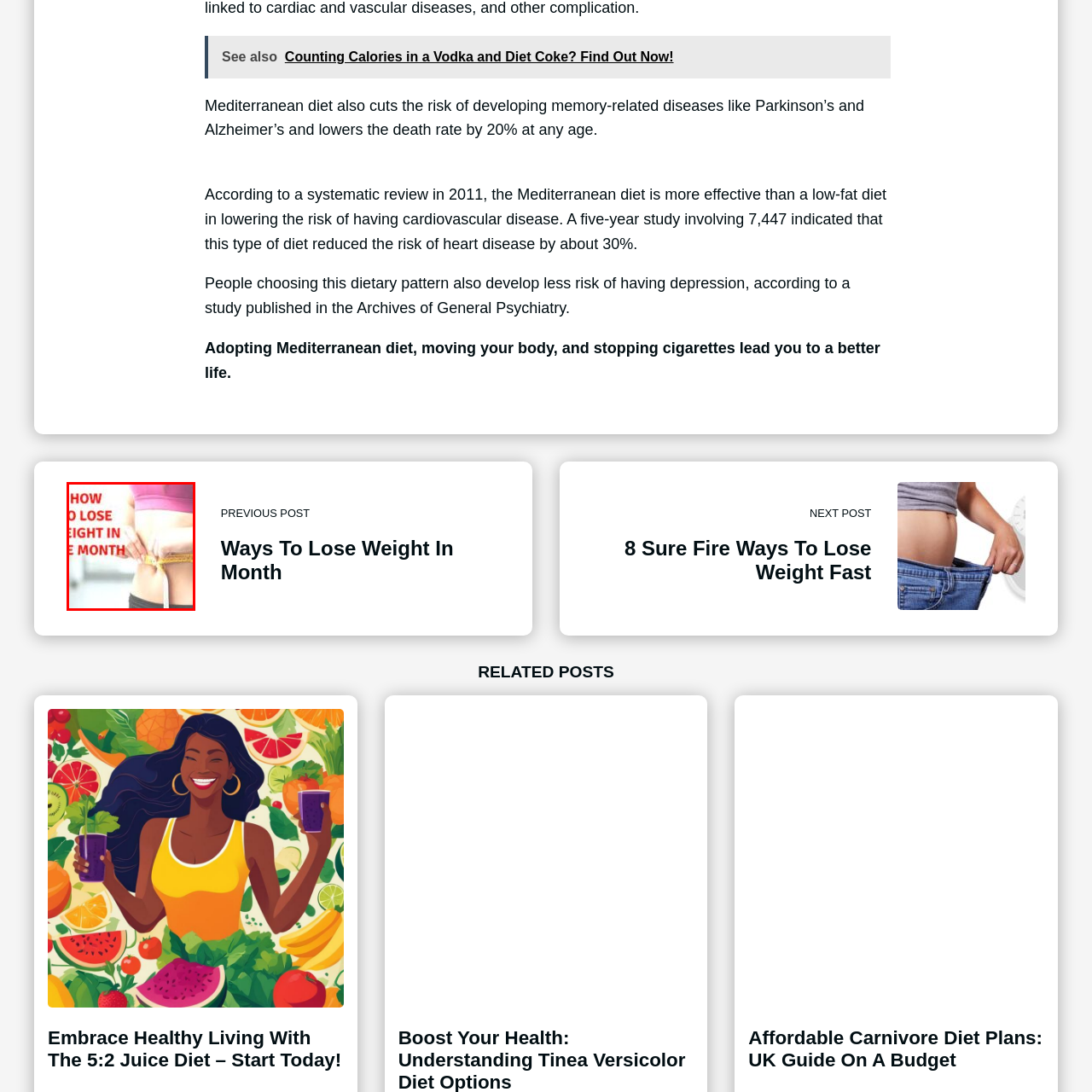What is the theme of the image?
Examine the image inside the red bounding box and give an in-depth answer to the question, using the visual evidence provided.

The theme of the image is achievable goals within a specific timeframe, as indicated by the bold text overlay 'HOW TO LOSE WEIGHT IN A MONTH'. This theme is emphasized to motivate individuals to embark on their weight loss journey and make practical lifestyle changes.